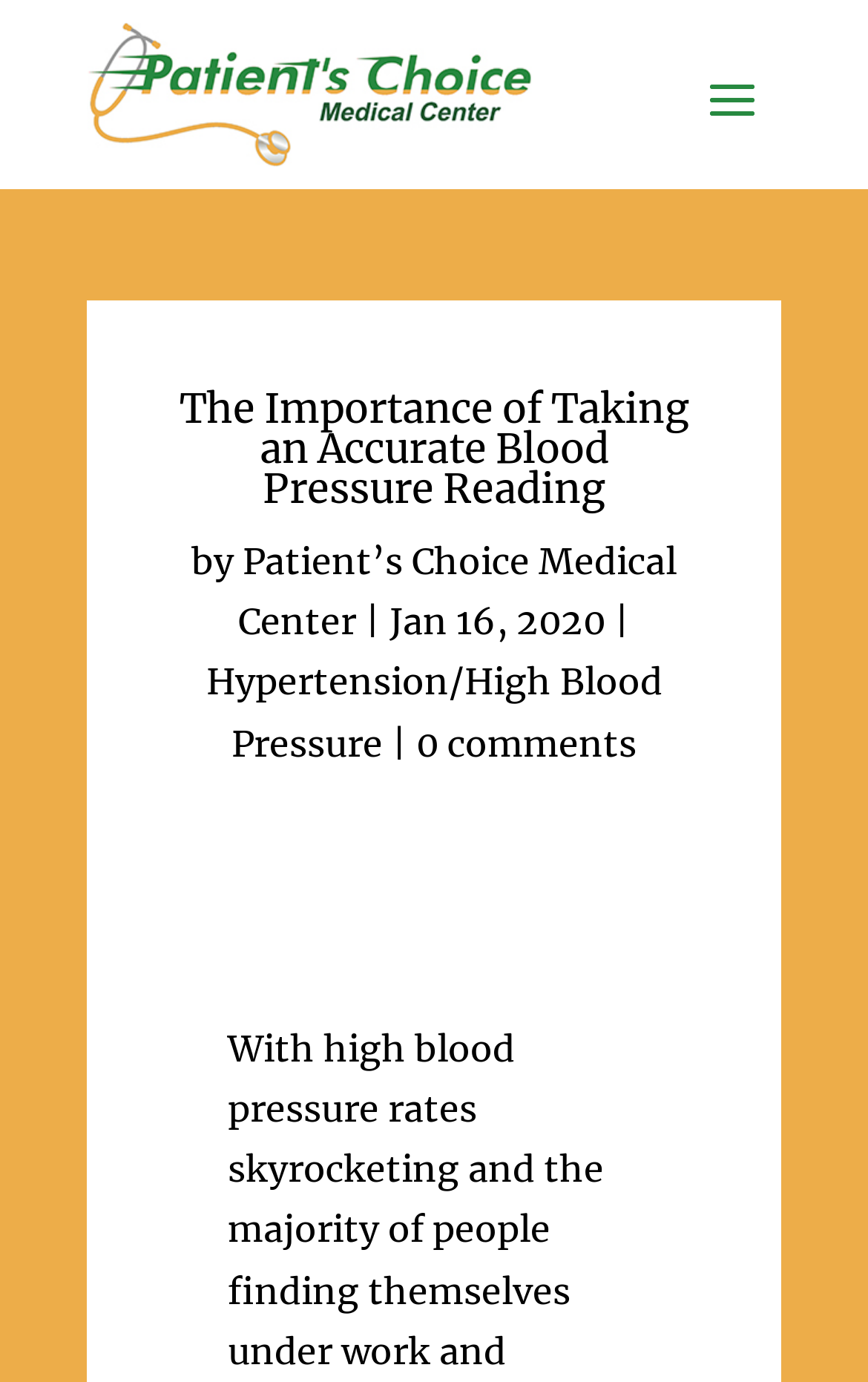Find the bounding box coordinates for the UI element that matches this description: "Patient’s Choice Medical Center".

[0.274, 0.39, 0.779, 0.466]